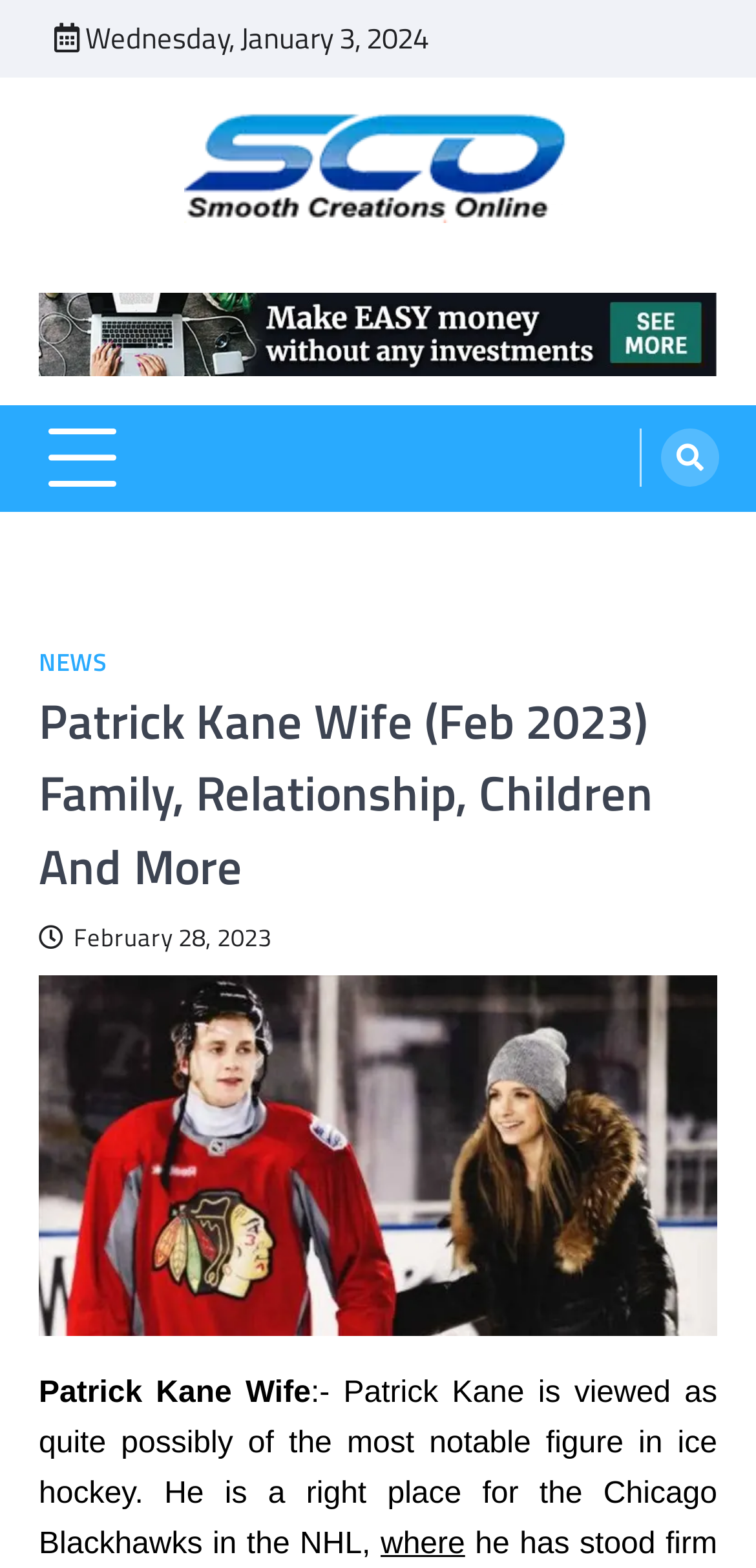Using a single word or phrase, answer the following question: 
What is the date of the latest news about Patrick Kane's wife?

February 28, 2023